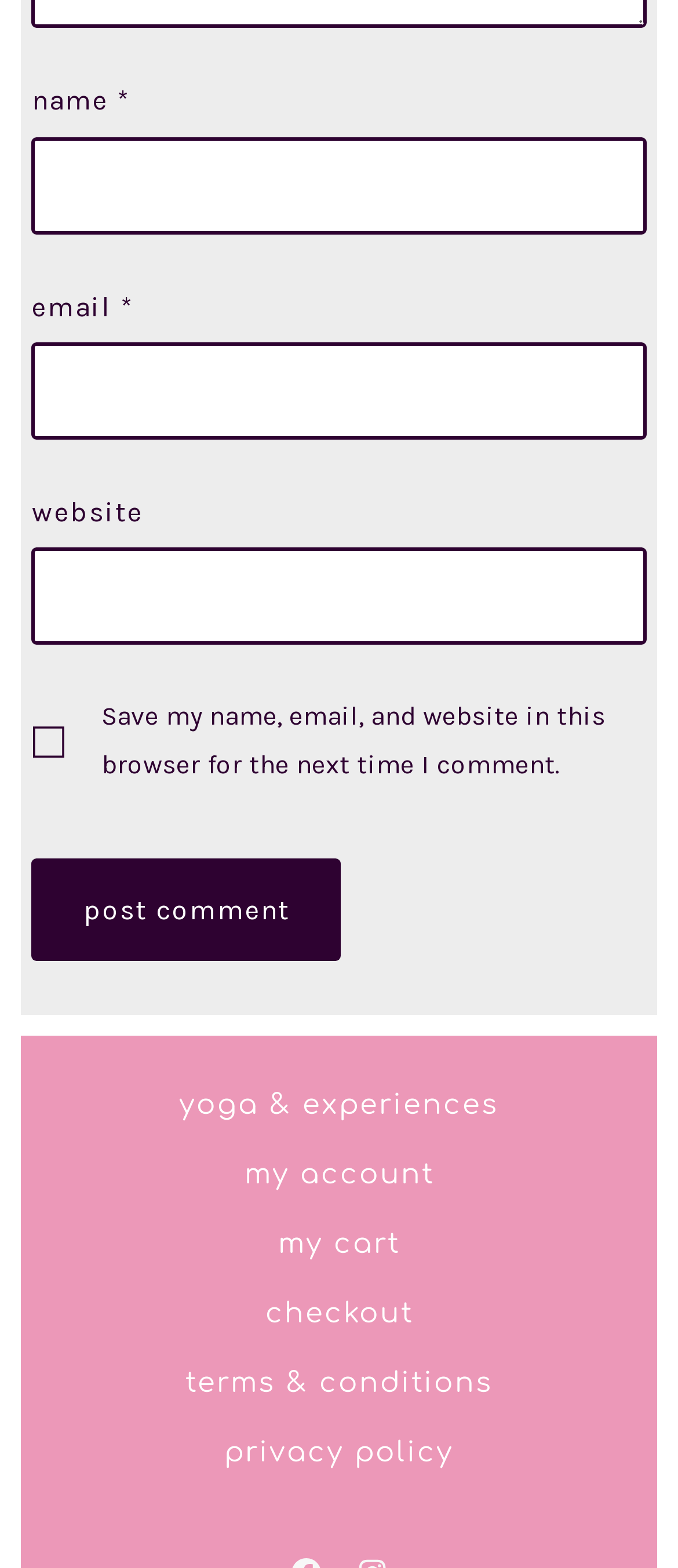Reply to the question with a single word or phrase:
What is the label of the button to submit a comment?

Post Comment